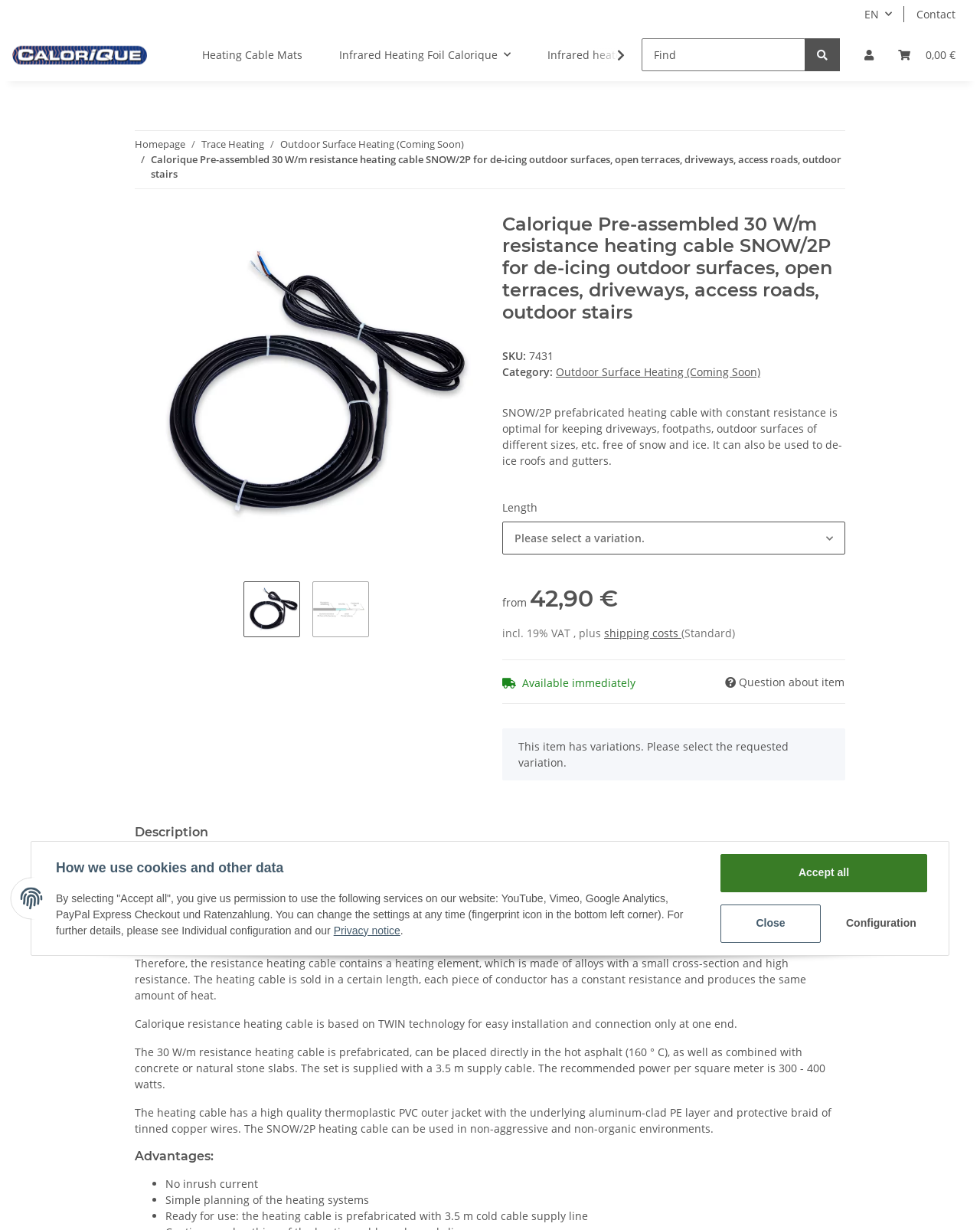Please study the image and answer the question comprehensively:
What is the product name?

I found the product name by looking at the heading element on the webpage, which is 'Calorique Pre-assembled 30 W/m resistance heating cable SNOW/2P for de-icing outdoor surfaces, open terraces, driveways, access roads, outdoor stairs'. I extracted the product name from this heading.